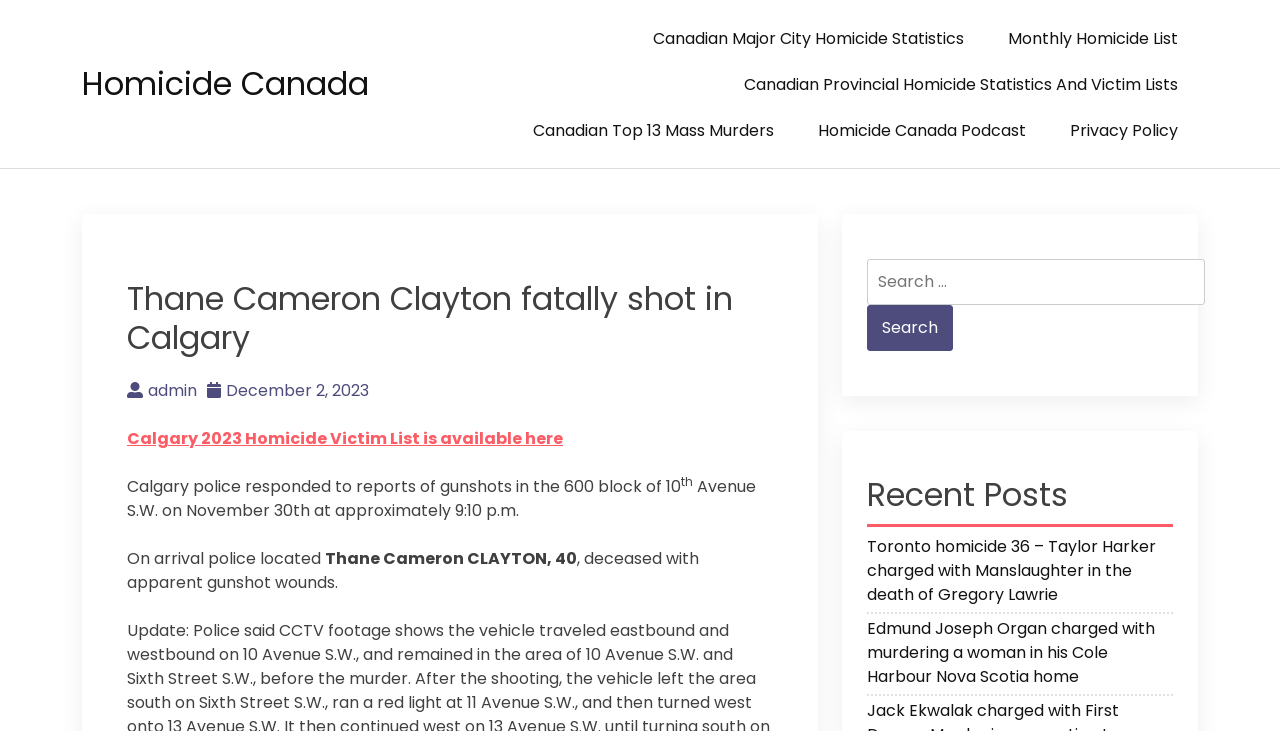Provide the bounding box coordinates of the HTML element this sentence describes: "Monthly Homicide List". The bounding box coordinates consist of four float numbers between 0 and 1, i.e., [left, top, right, bottom].

[0.772, 0.021, 0.936, 0.083]